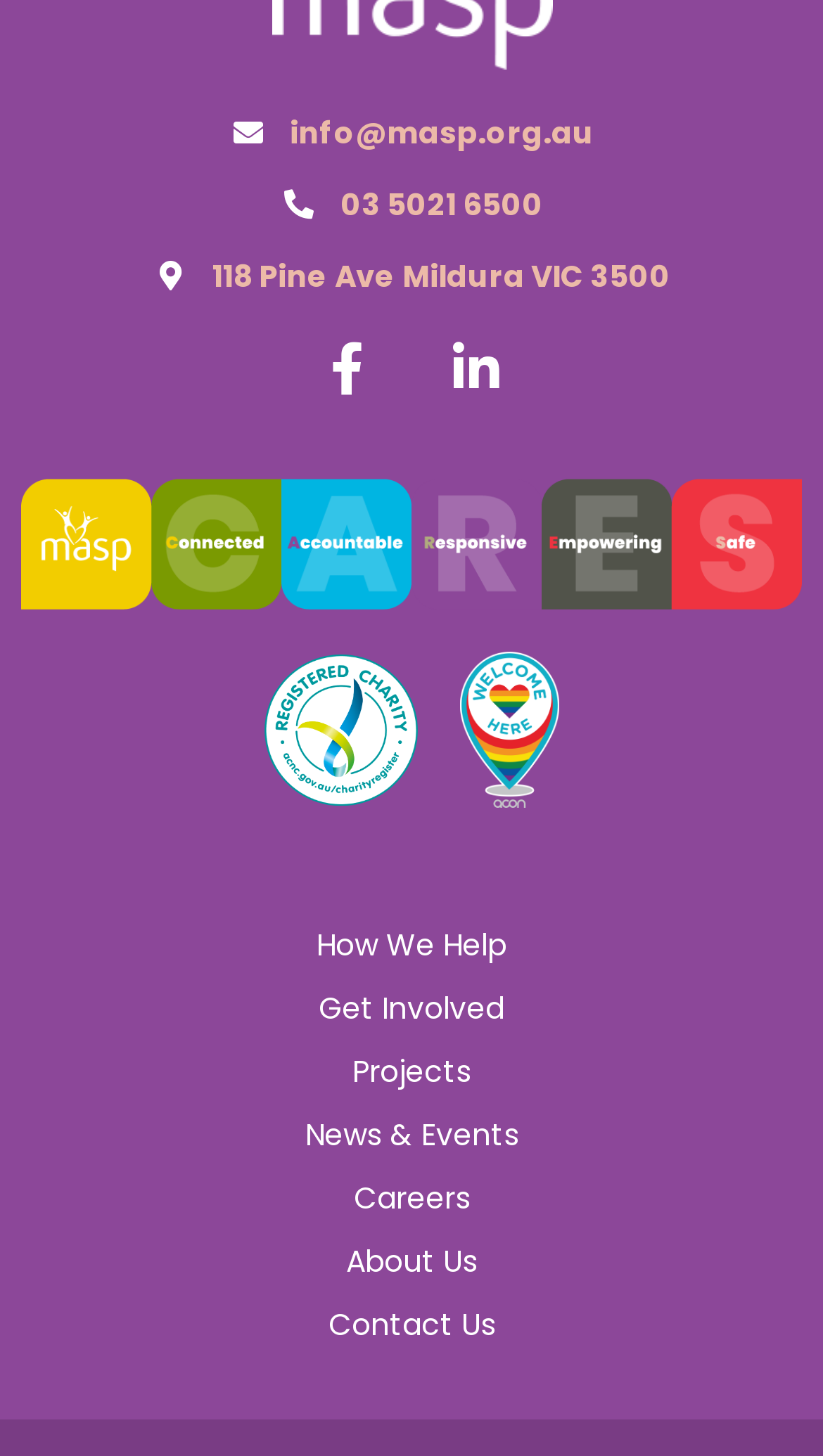Find the UI element described as: "info@masp.org.au" and predict its bounding box coordinates. Ensure the coordinates are four float numbers between 0 and 1, [left, top, right, bottom].

[0.026, 0.077, 0.974, 0.107]